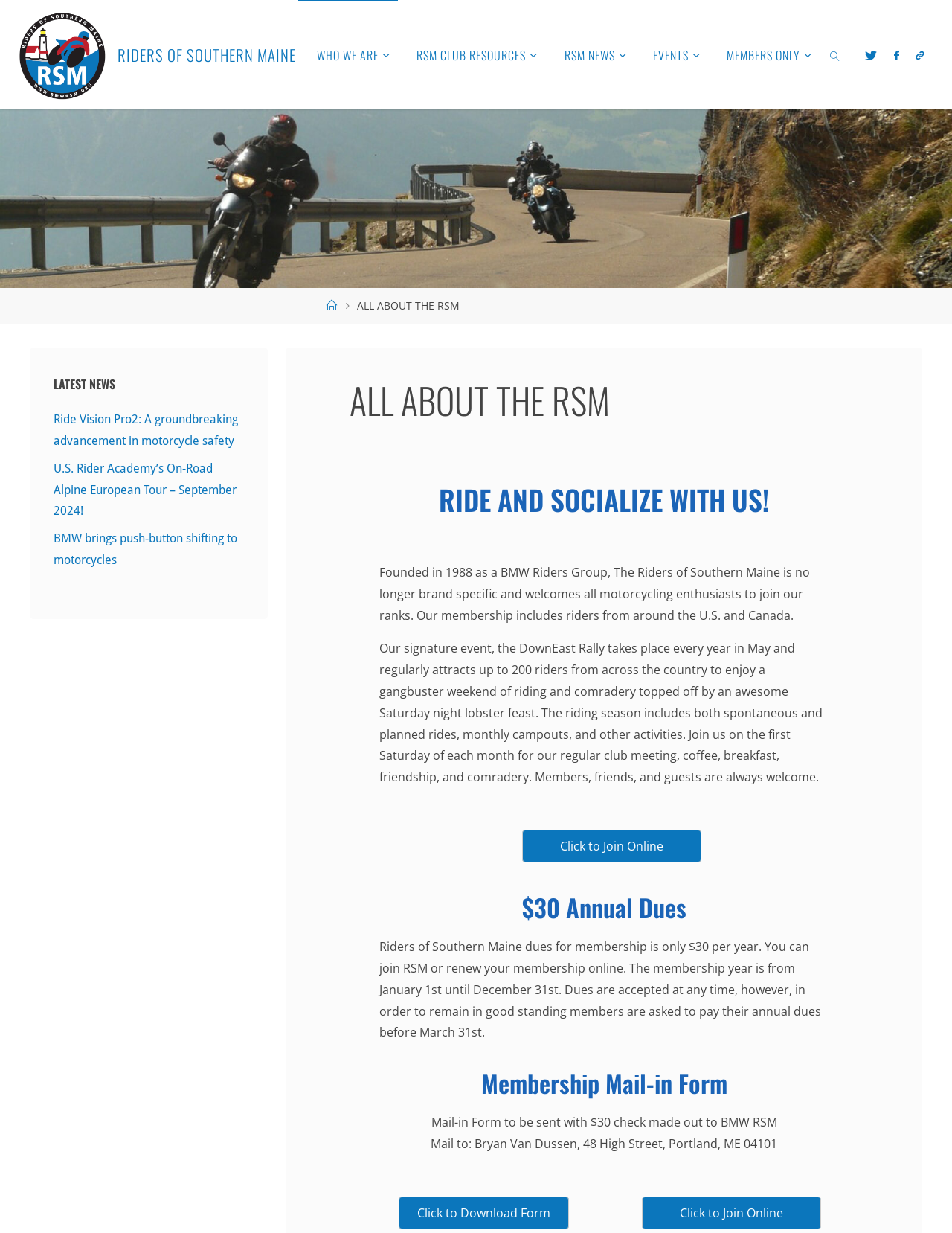Pinpoint the bounding box coordinates of the area that must be clicked to complete this instruction: "Click to join online".

[0.548, 0.673, 0.736, 0.699]